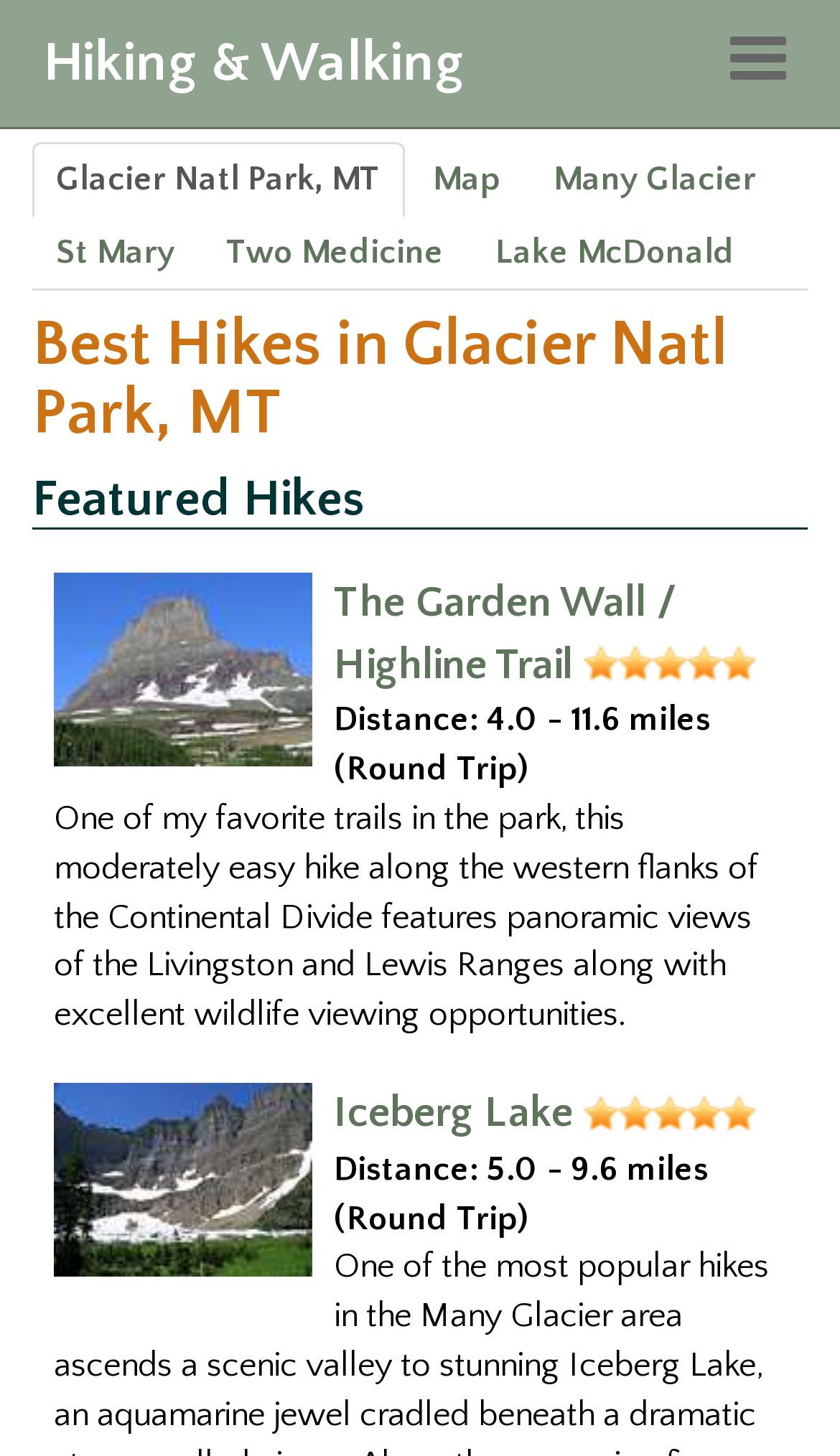Provide the bounding box coordinates of the area you need to click to execute the following instruction: "Toggle navigation".

[0.844, 0.012, 0.962, 0.068]